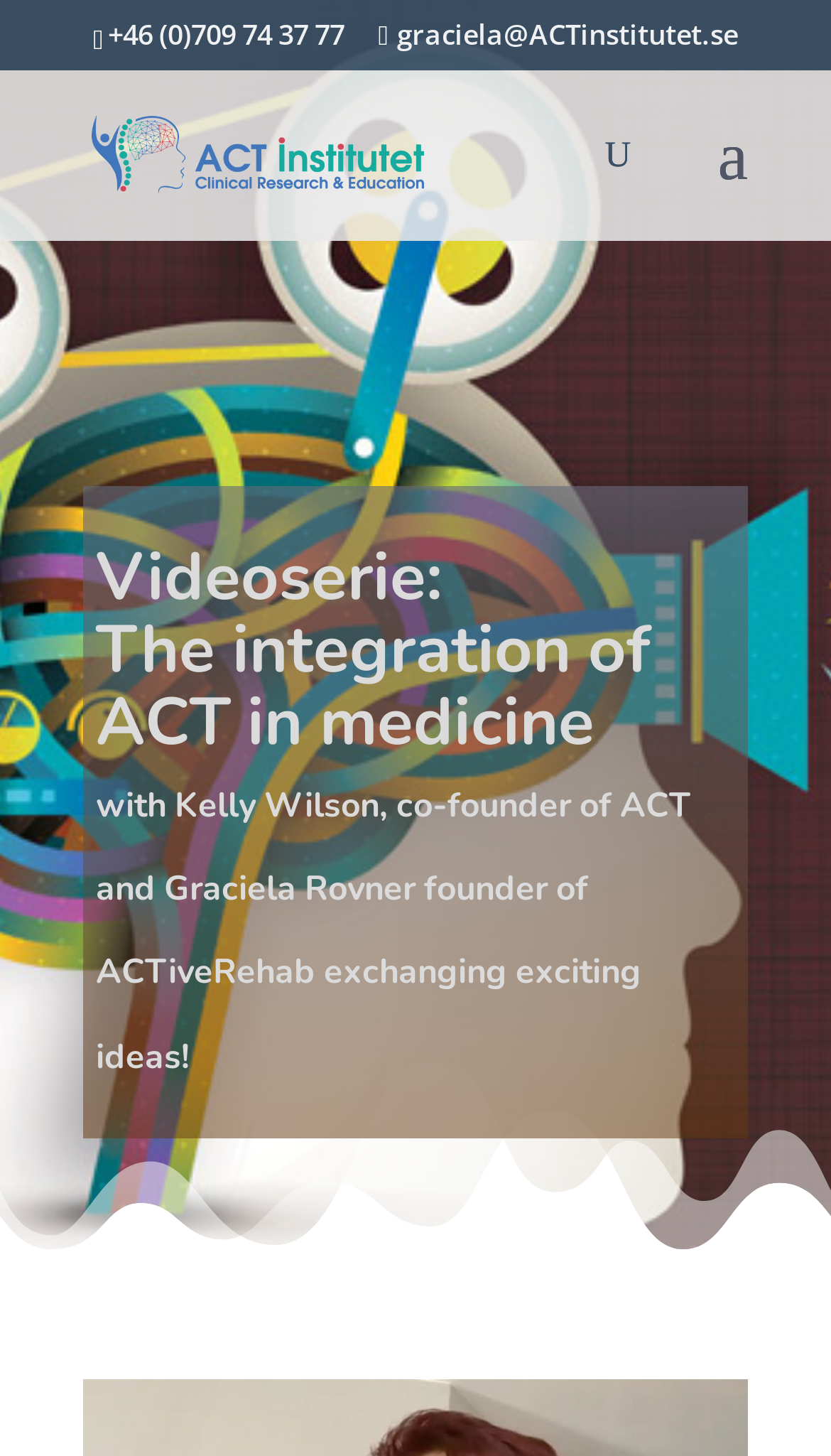Can you extract the primary headline text from the webpage?

Videoserie:
The integration of ACT in medicine
with Kelly Wilson, co-founder of ACT and Graciela Rovner founder of ACTiveRehab exchanging exciting ideas!